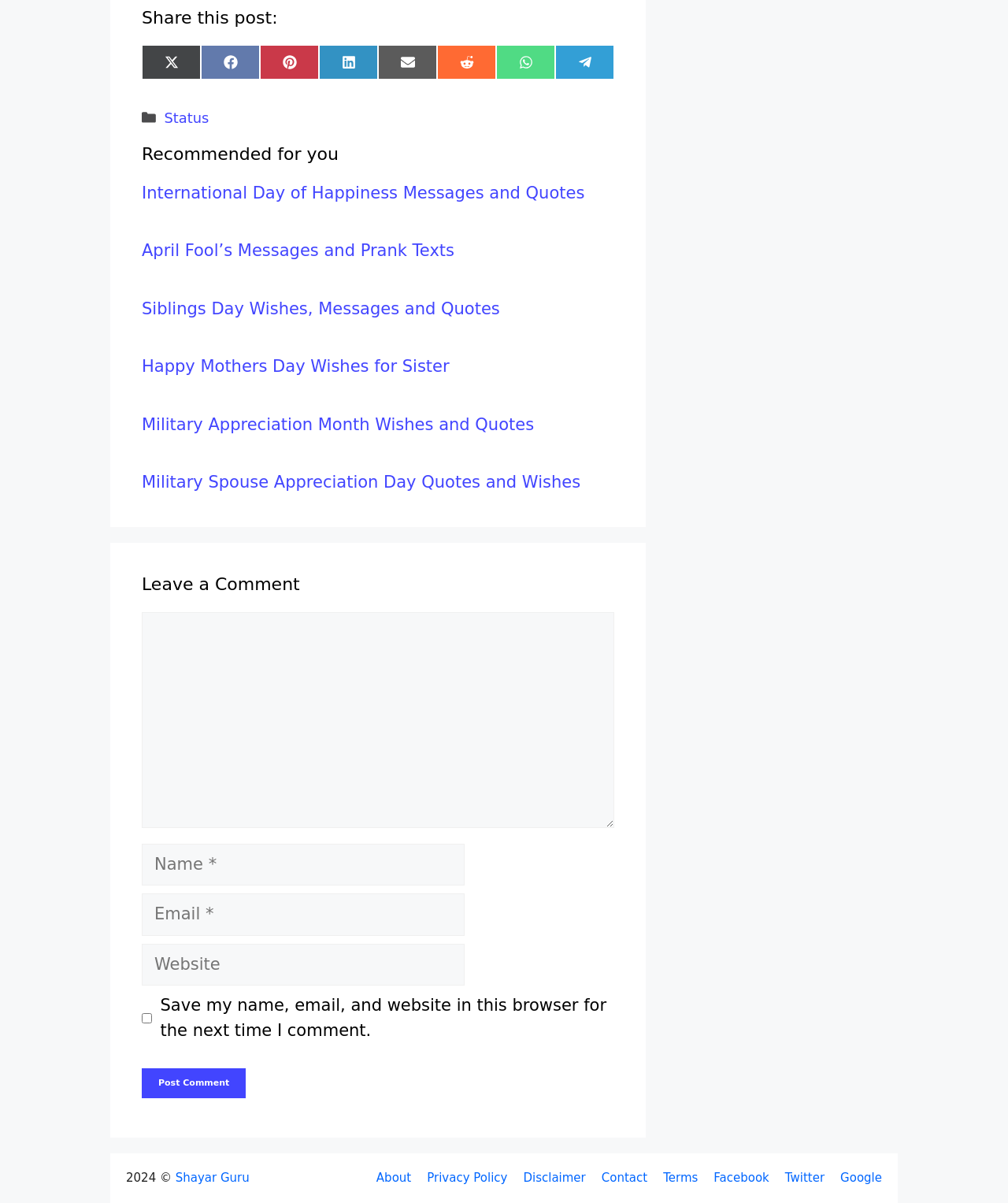Given the element description, predict the bounding box coordinates in the format (top-left x, top-left y, bottom-right x, bottom-right y), using floating point numbers between 0 and 1: parent_node: Comment name="comment"

[0.141, 0.509, 0.609, 0.688]